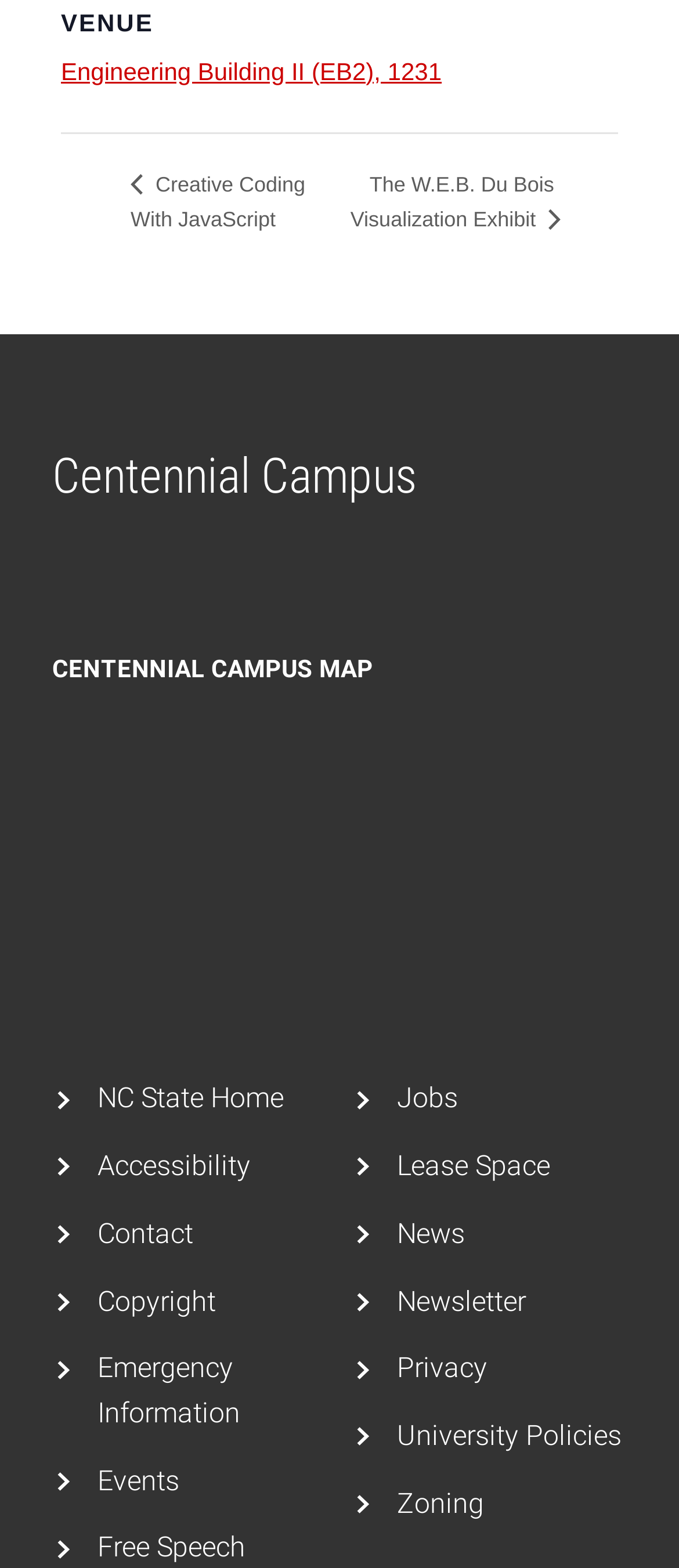Determine the bounding box coordinates of the UI element that matches the following description: "Copyright". The coordinates should be four float numbers between 0 and 1 in the format [left, top, right, bottom].

[0.144, 0.819, 0.318, 0.84]